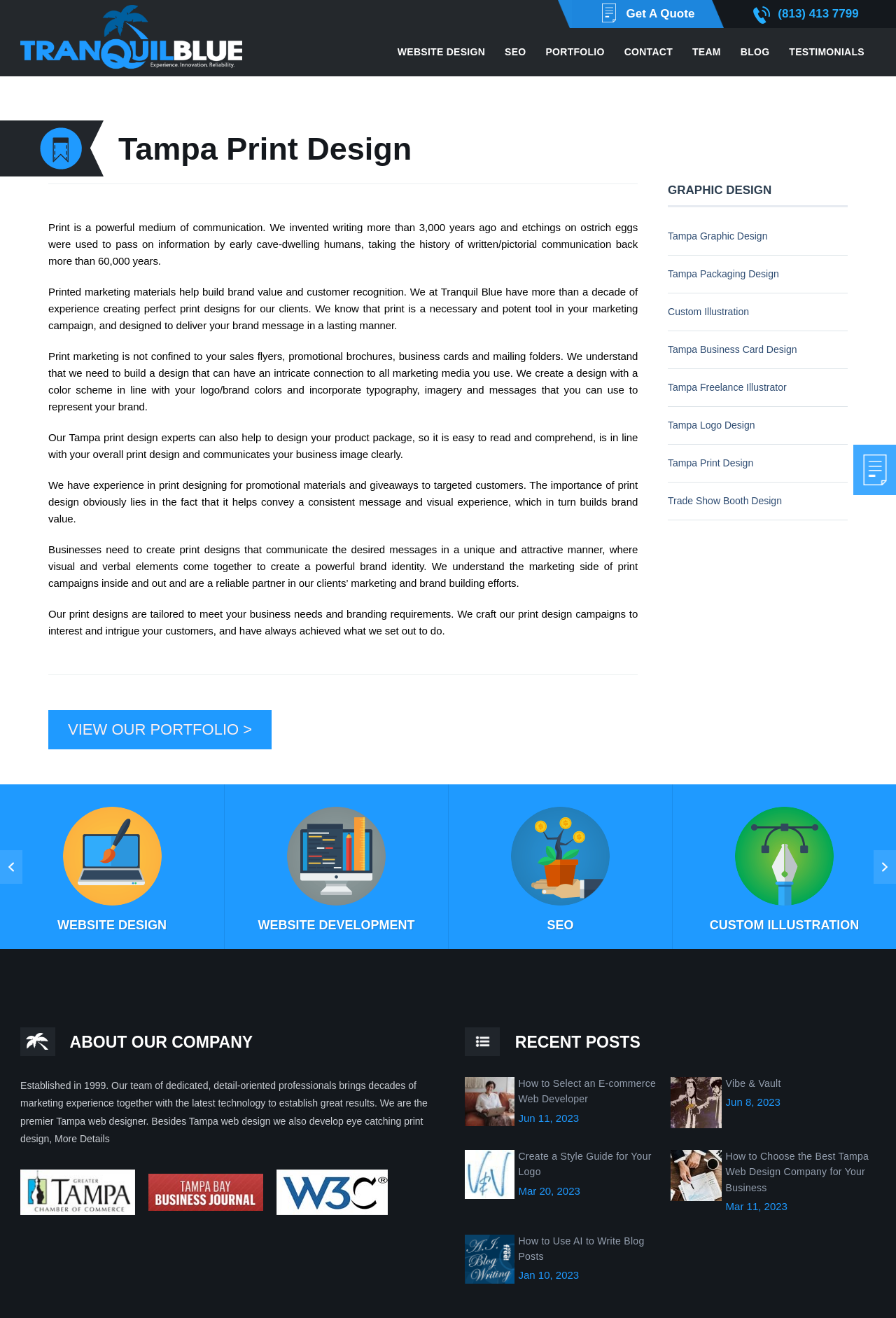Specify the bounding box coordinates of the area to click in order to execute this command: 'Contact us'. The coordinates should consist of four float numbers ranging from 0 to 1, and should be formatted as [left, top, right, bottom].

[0.686, 0.029, 0.762, 0.05]